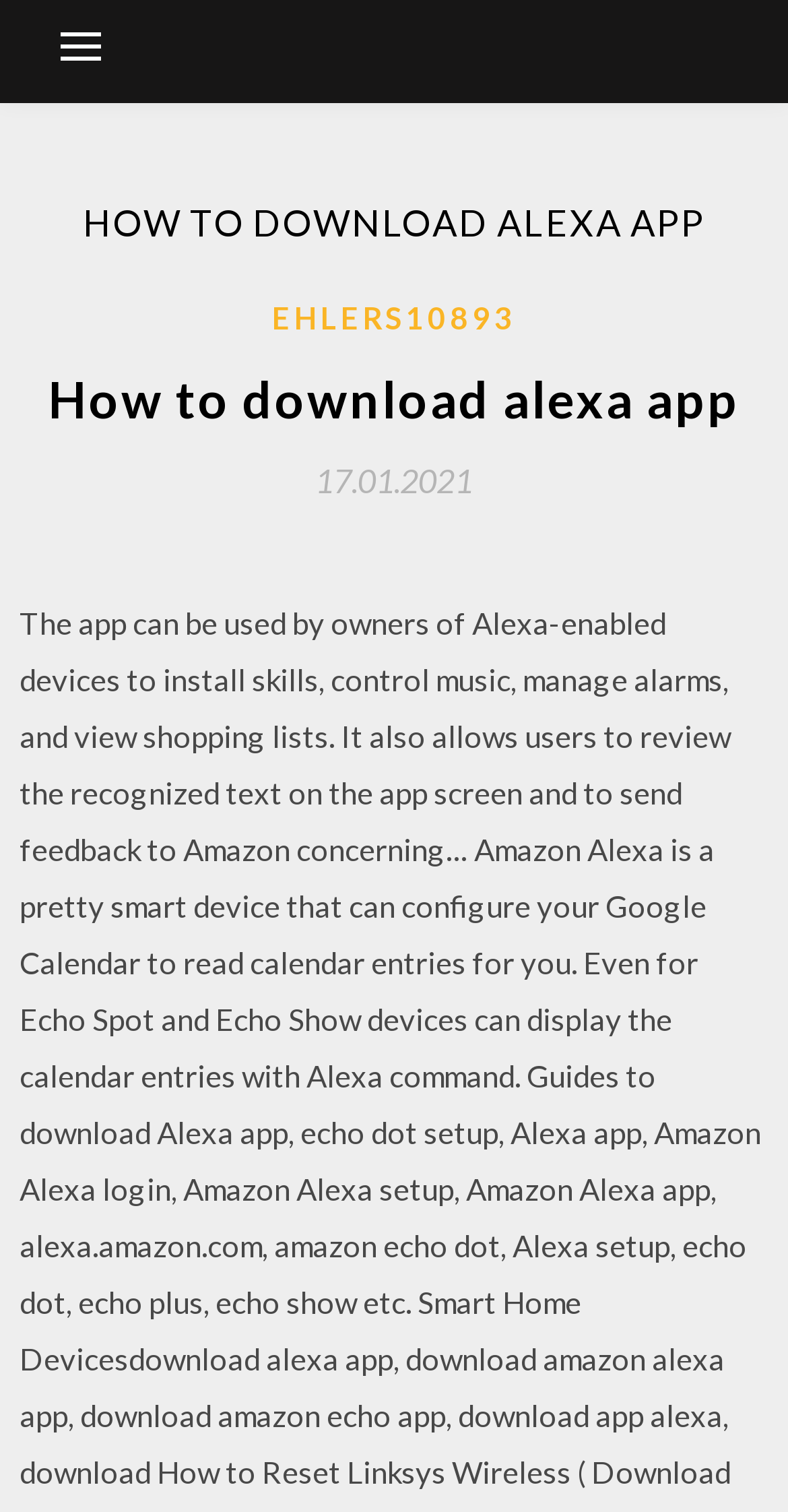What is the text of the main heading?
Please provide a comprehensive and detailed answer to the question.

I found the main heading by looking at the element with the 'heading' type. The text of the main heading is 'HOW TO DOWNLOAD ALEXA APP'.